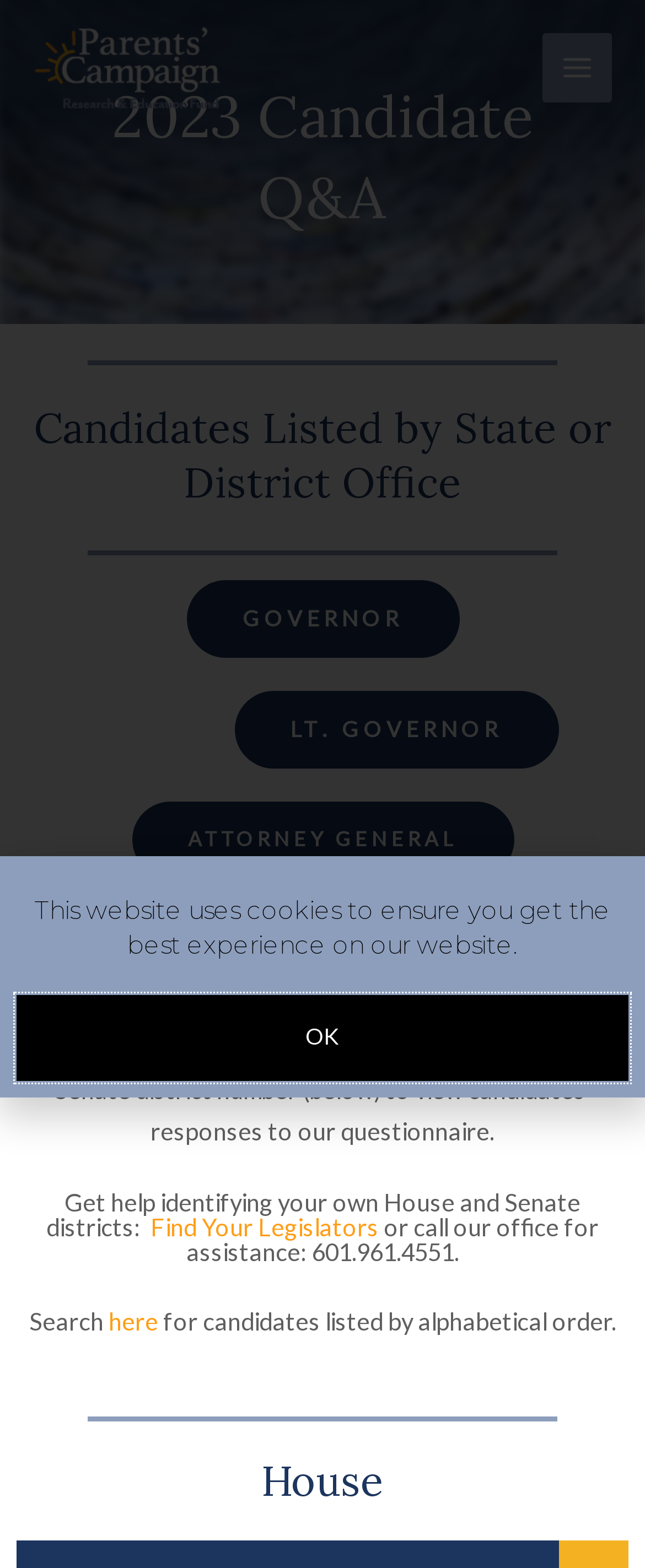What are the three statewide offices listed?
Please answer the question with a detailed response using the information from the screenshot.

The webpage lists three statewide offices: Governor, Lt. Governor, and Attorney General, which are linked at the top of the page.